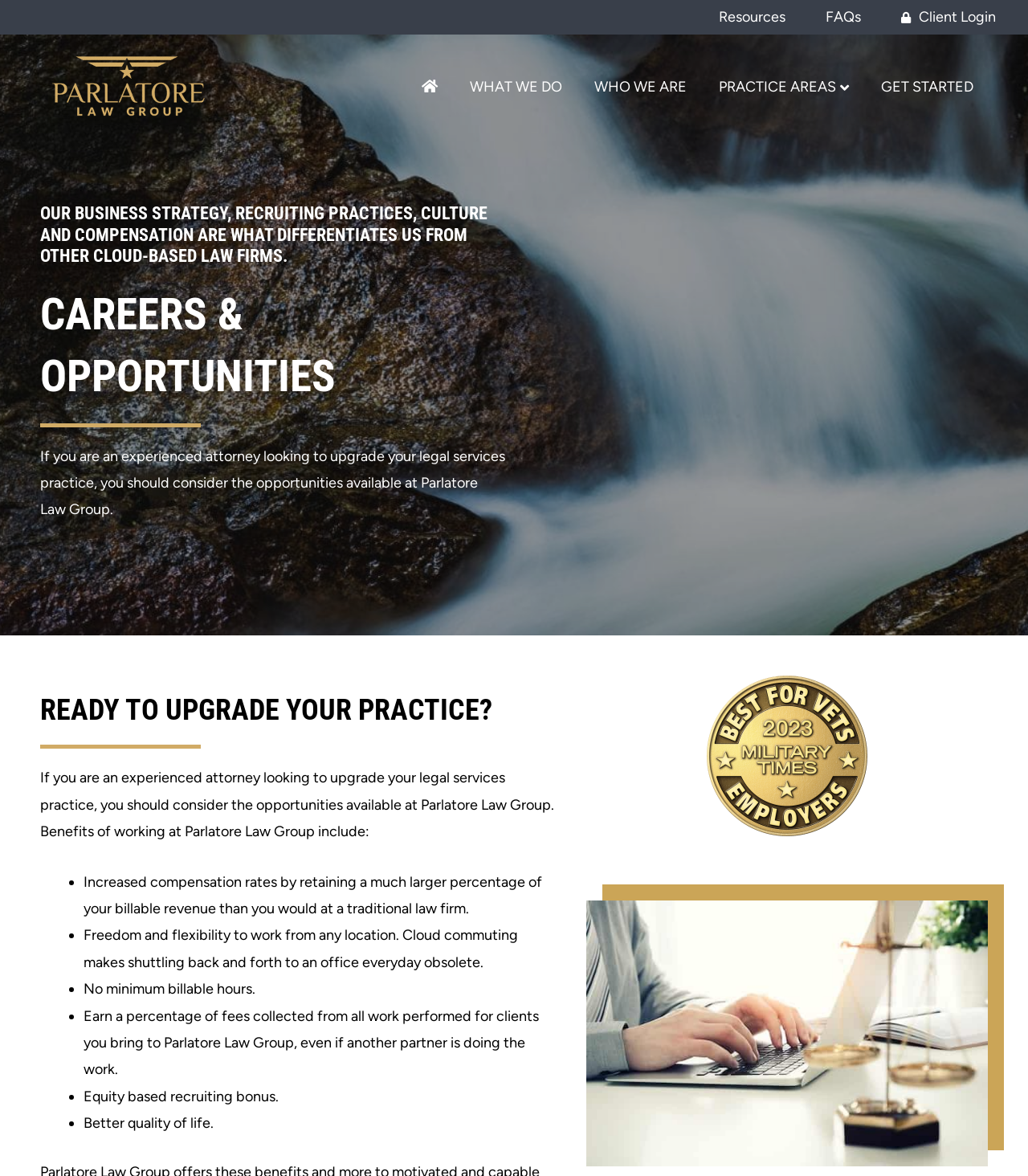Please mark the clickable region by giving the bounding box coordinates needed to complete this instruction: "Click on the 'PRACTICE AREAS' dropdown menu".

[0.685, 0.056, 0.84, 0.092]